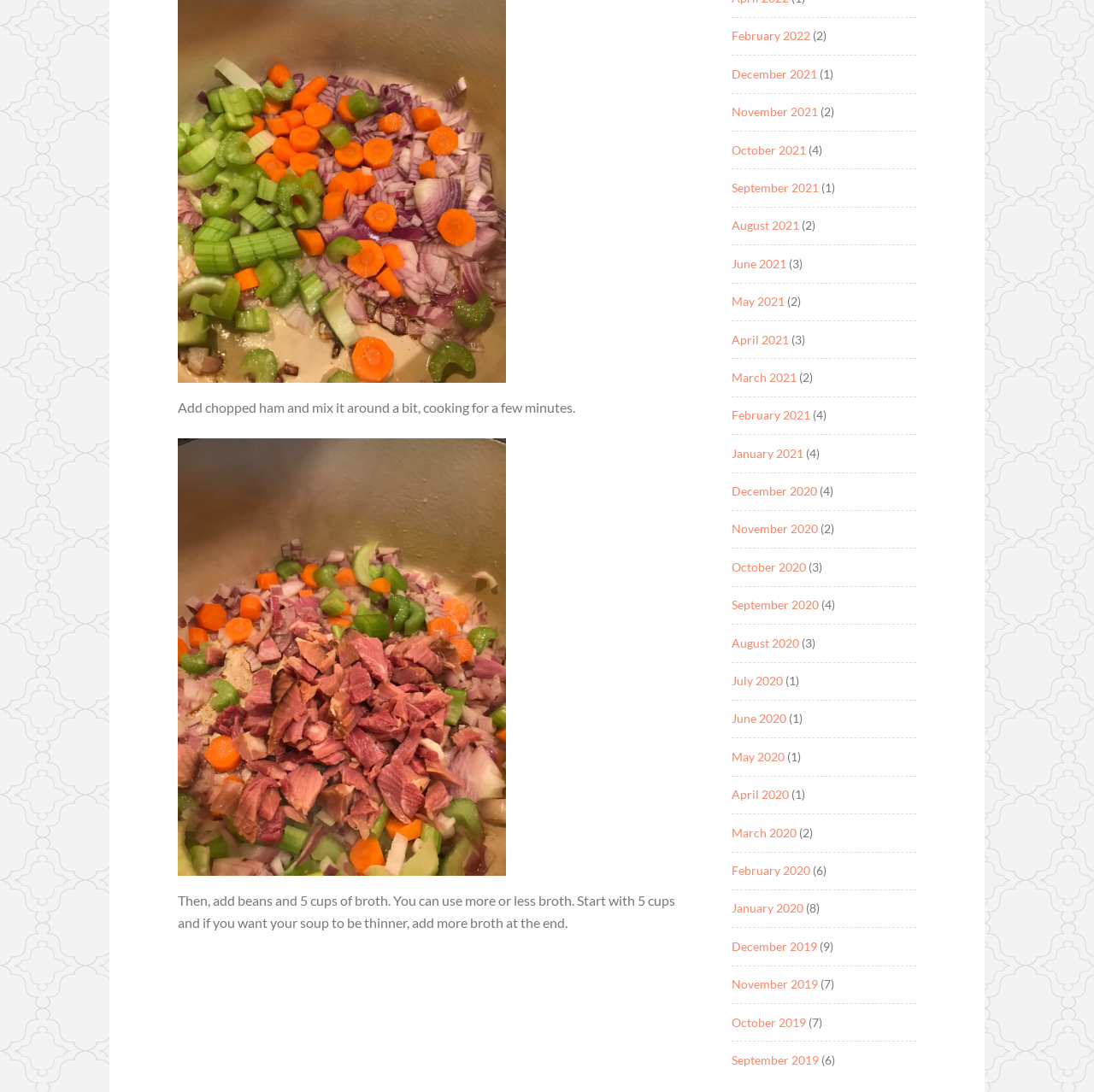Locate the bounding box coordinates of the UI element described by: "February 2021". Provide the coordinates as four float numbers between 0 and 1, formatted as [left, top, right, bottom].

[0.669, 0.373, 0.741, 0.387]